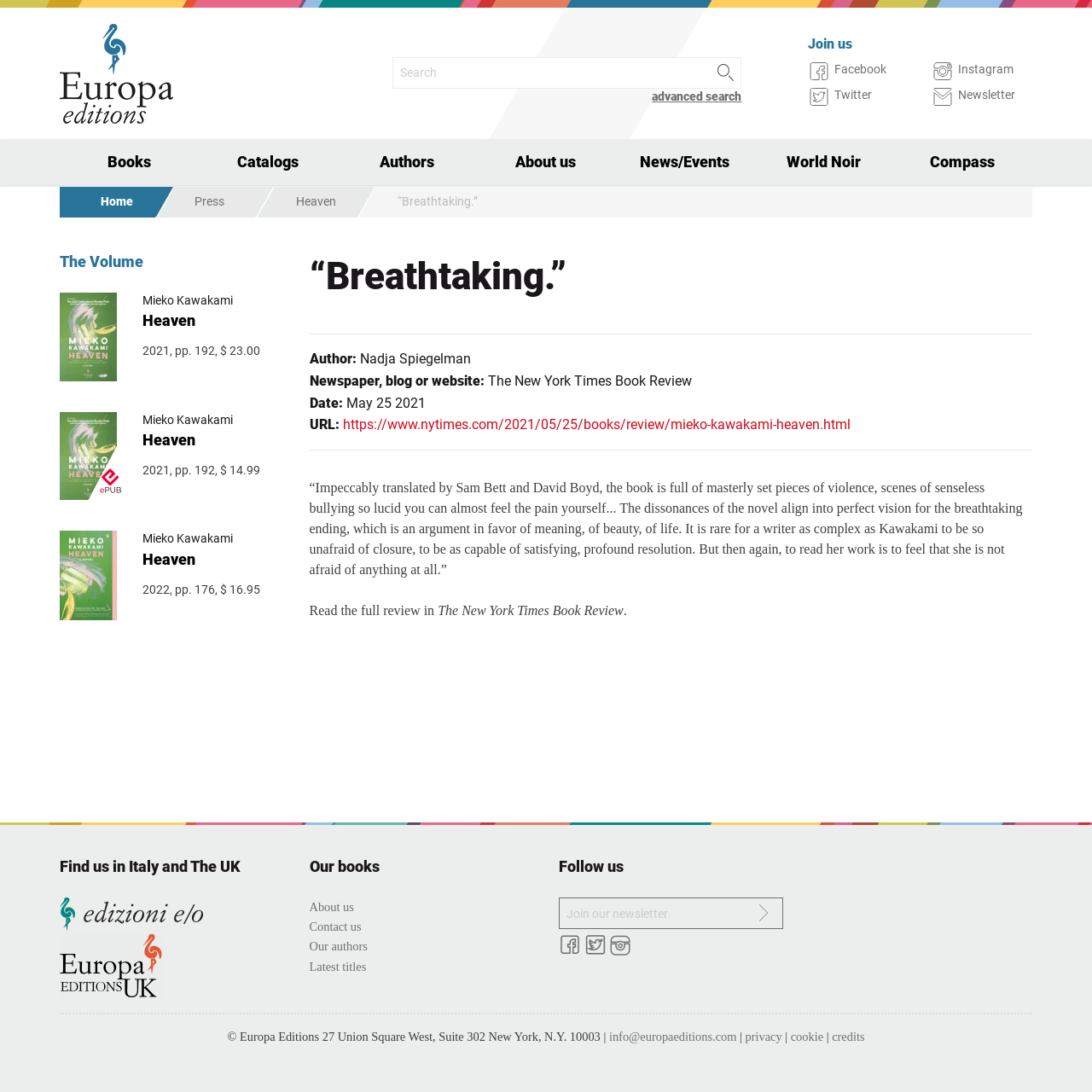Locate the bounding box coordinates of the element to click to perform the following action: 'Follow on Facebook'. The coordinates should be given as four float values between 0 and 1, in the form of [left, top, right, bottom].

[0.764, 0.057, 0.812, 0.07]